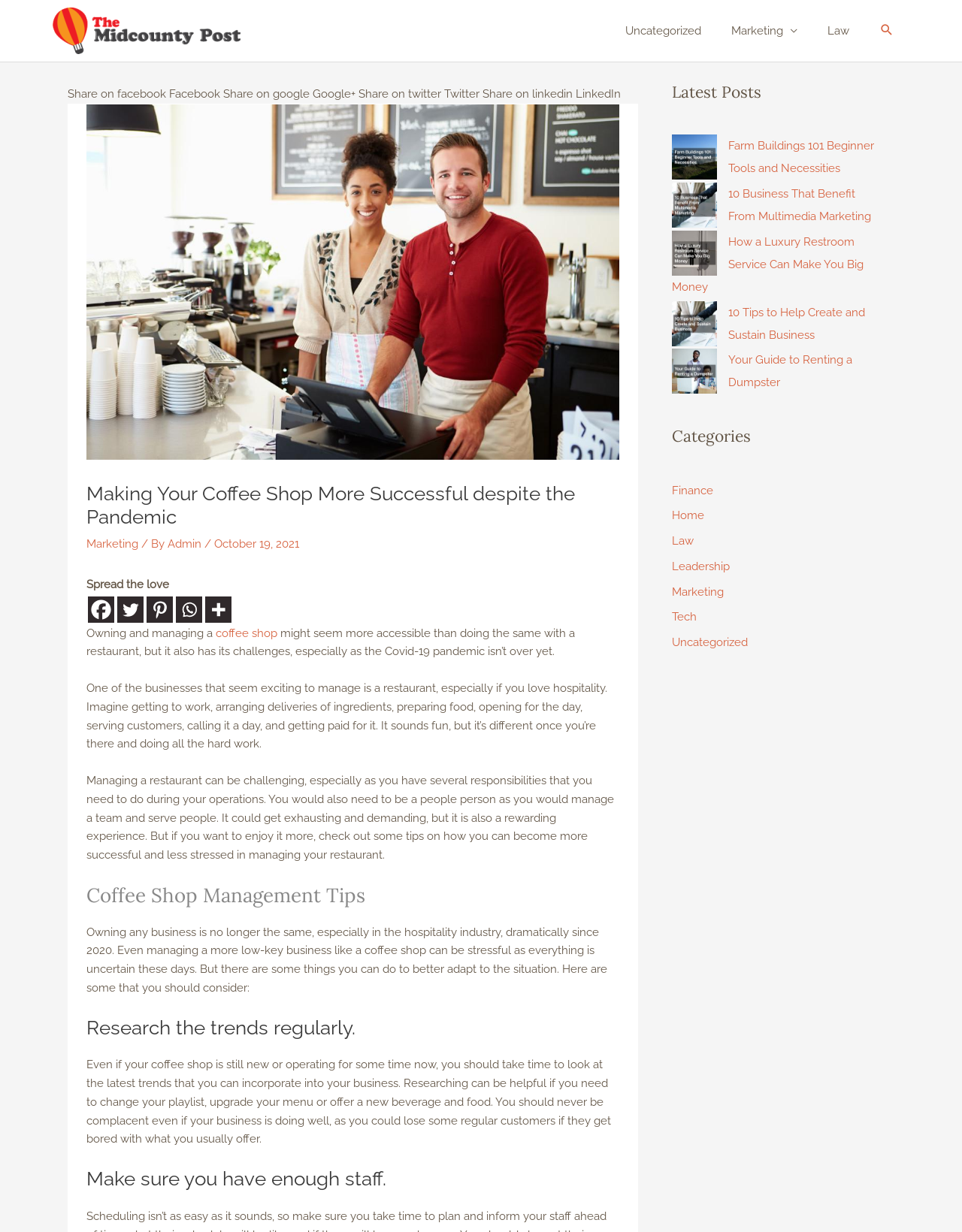Please provide a short answer using a single word or phrase for the question:
What is the date of the article?

October 19, 2021